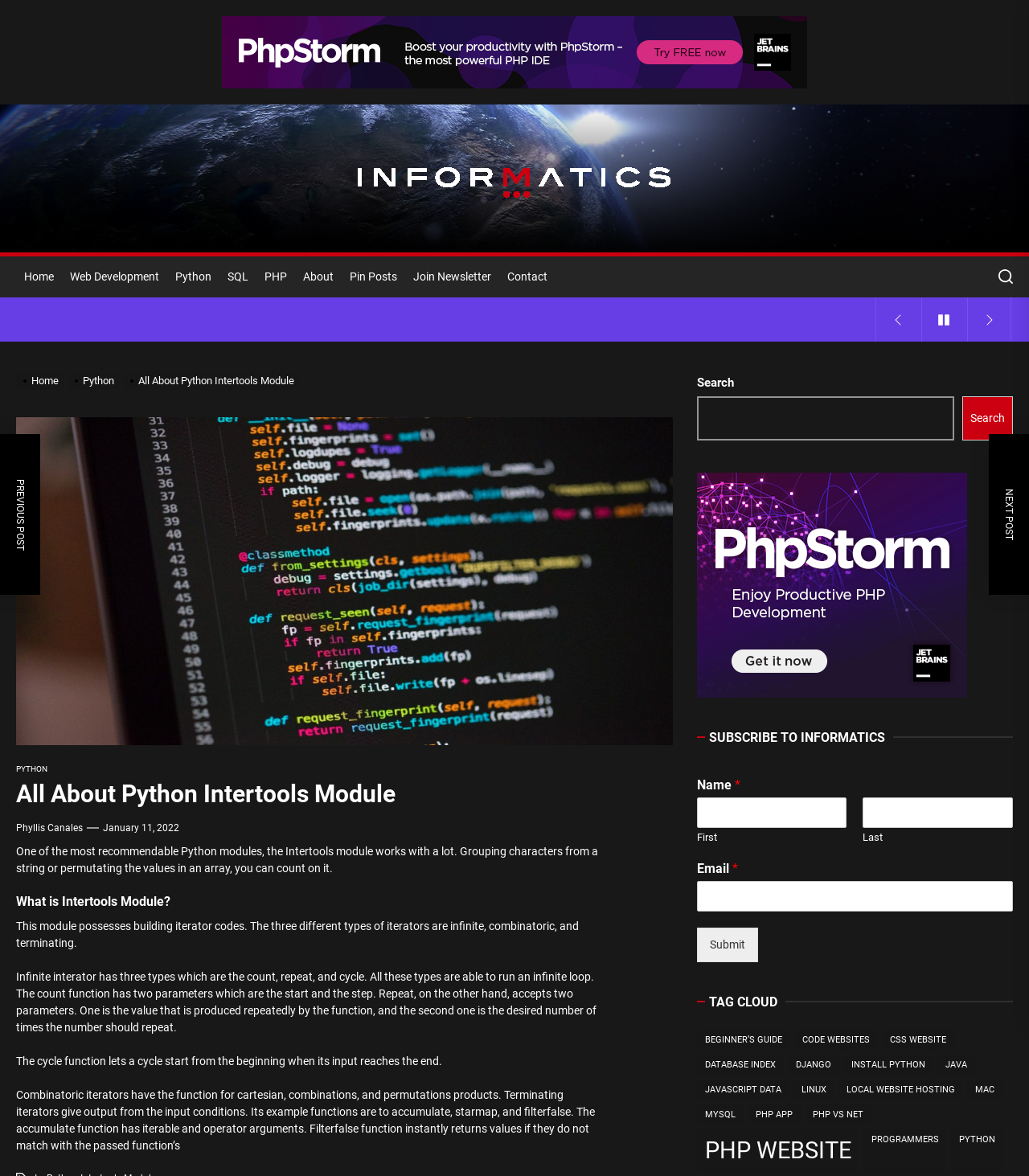What is the function of the cycle function in infinite iterators?
Can you provide an in-depth and detailed response to the question?

The cycle function in infinite iterators lets a cycle start from the beginning when its input reaches the end, as mentioned in the webpage.